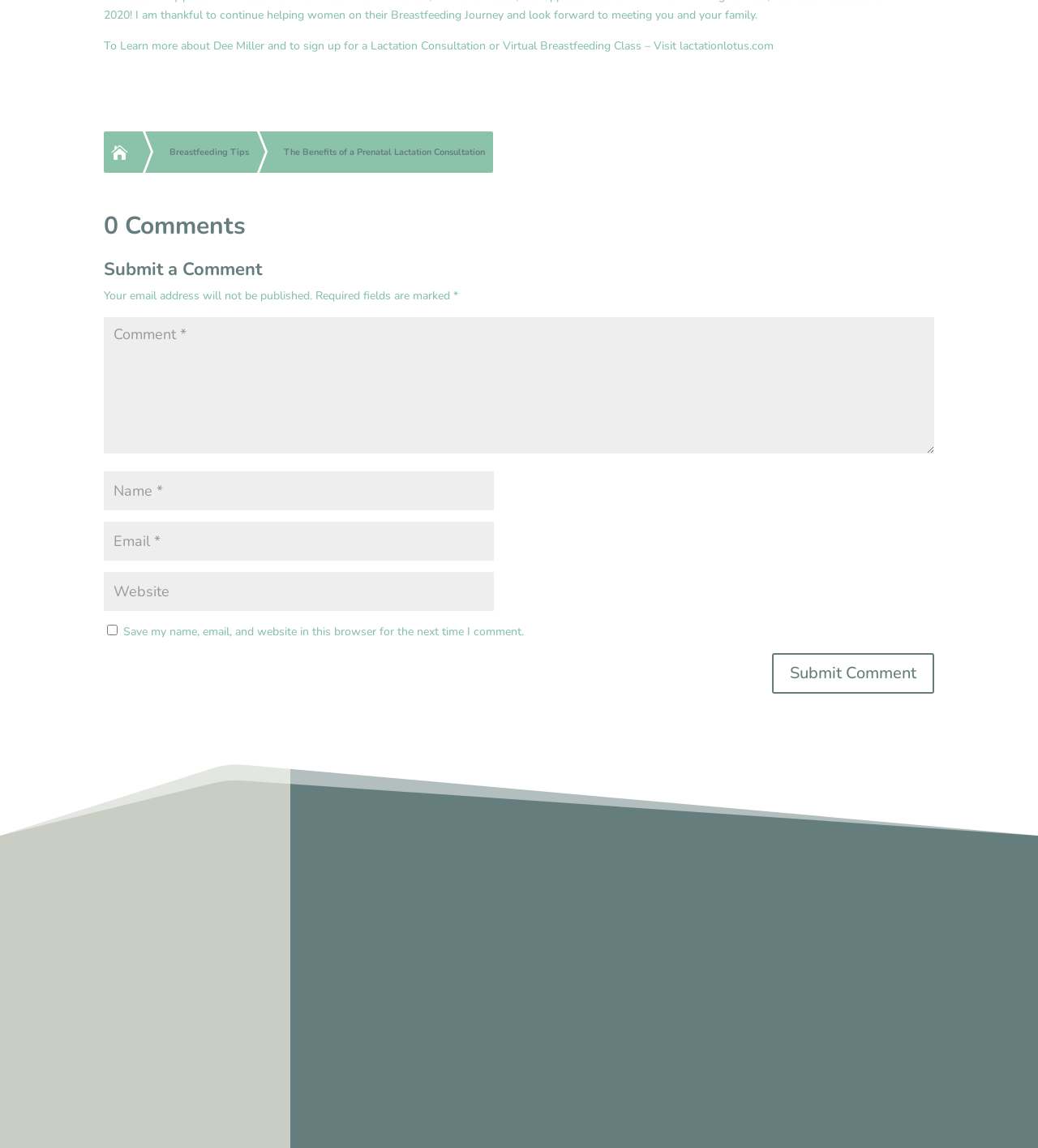What is the topic of the article?
Look at the screenshot and respond with one word or a short phrase.

Prenatal Lactation Consultation